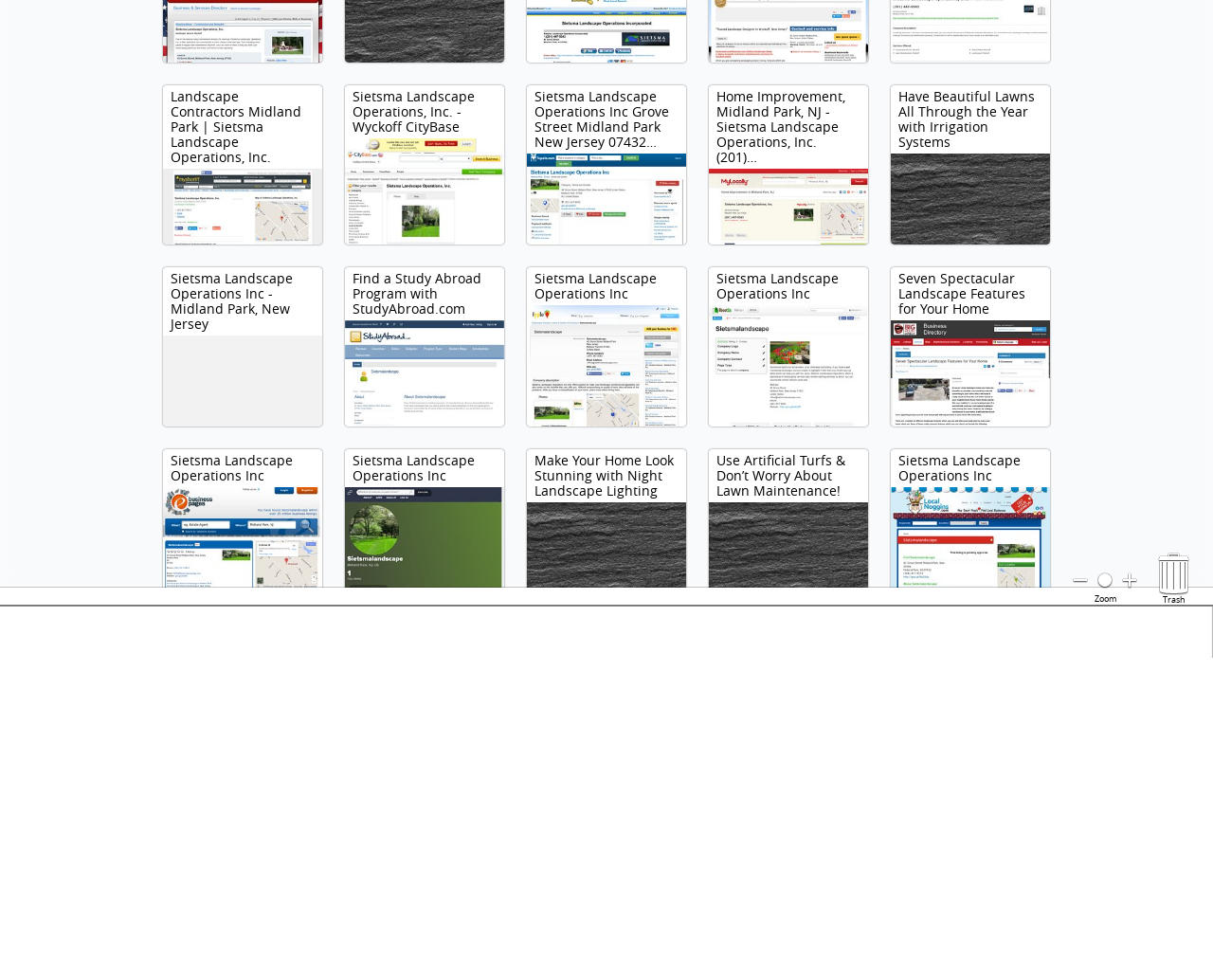Identify the coordinates of the bounding box for the element described below: "Pearltrees". Return the coordinates as four float numbers between 0 and 1: [left, top, right, bottom].

[0.95, 0.56, 0.986, 0.61]